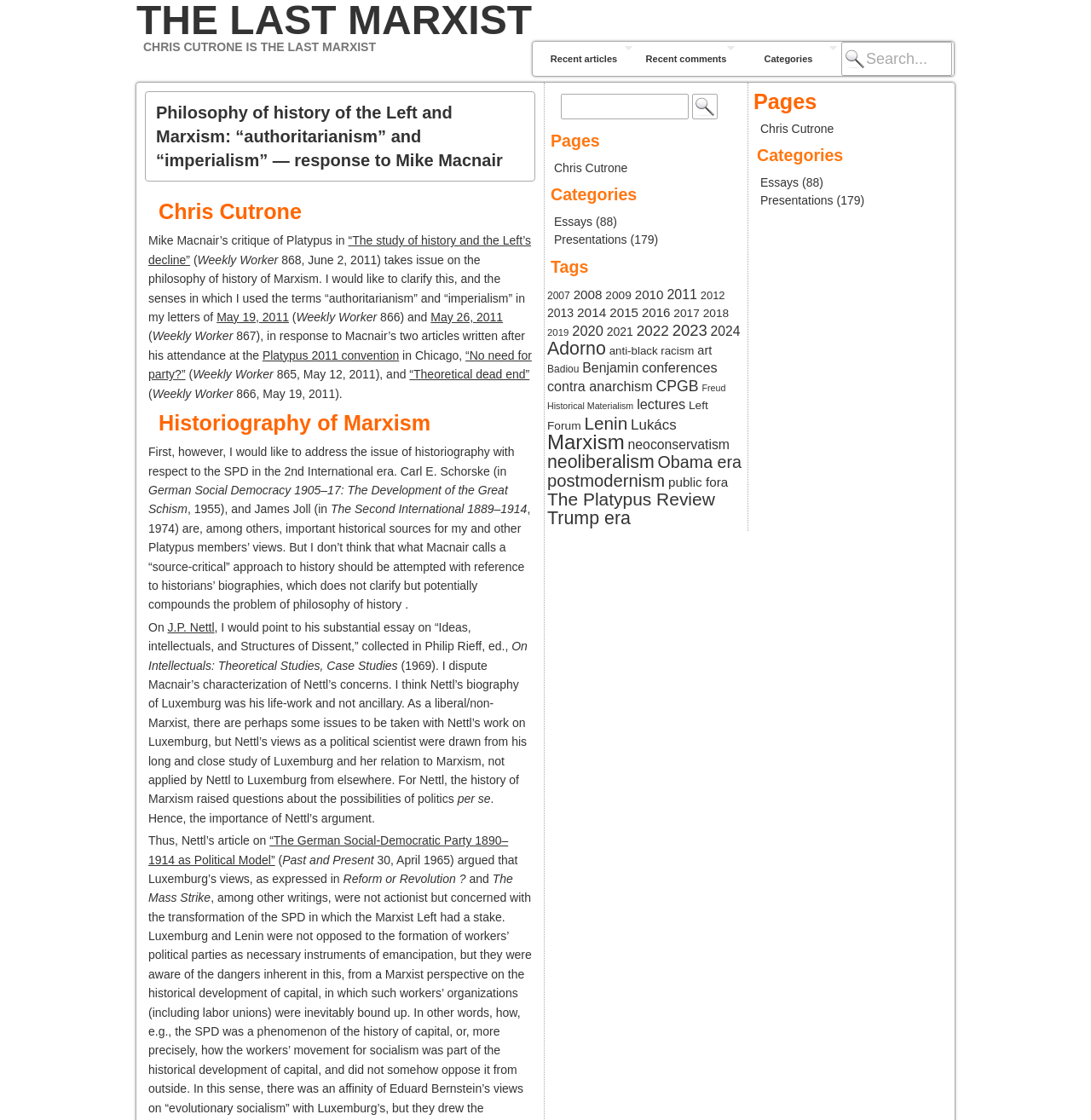Please provide the bounding box coordinates for the UI element as described: "Computer". The coordinates must be four floats between 0 and 1, represented as [left, top, right, bottom].

None